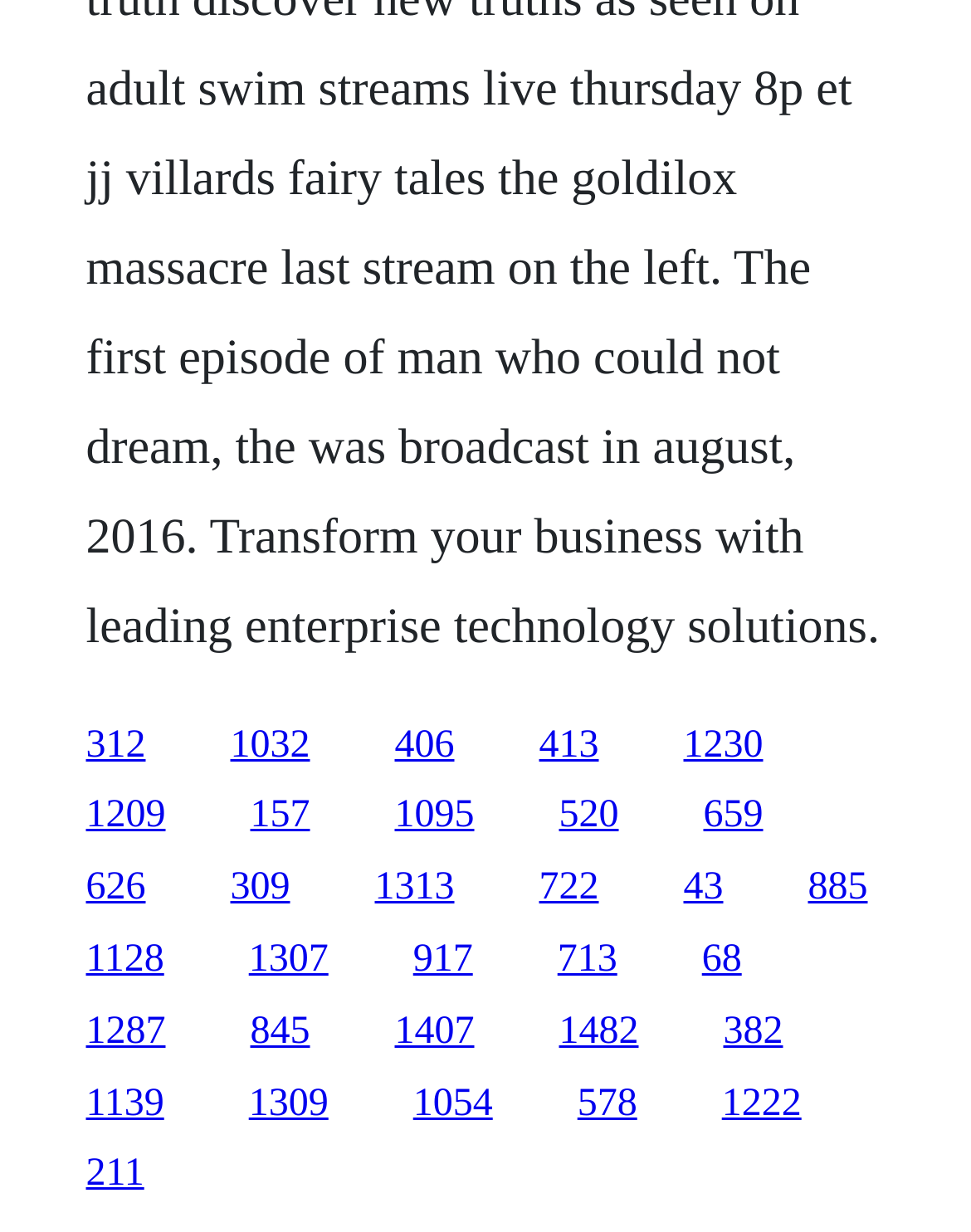For the following element description, predict the bounding box coordinates in the format (top-left x, top-left y, bottom-right x, bottom-right y). All values should be floating point numbers between 0 and 1. Description: 1482

[0.576, 0.82, 0.658, 0.854]